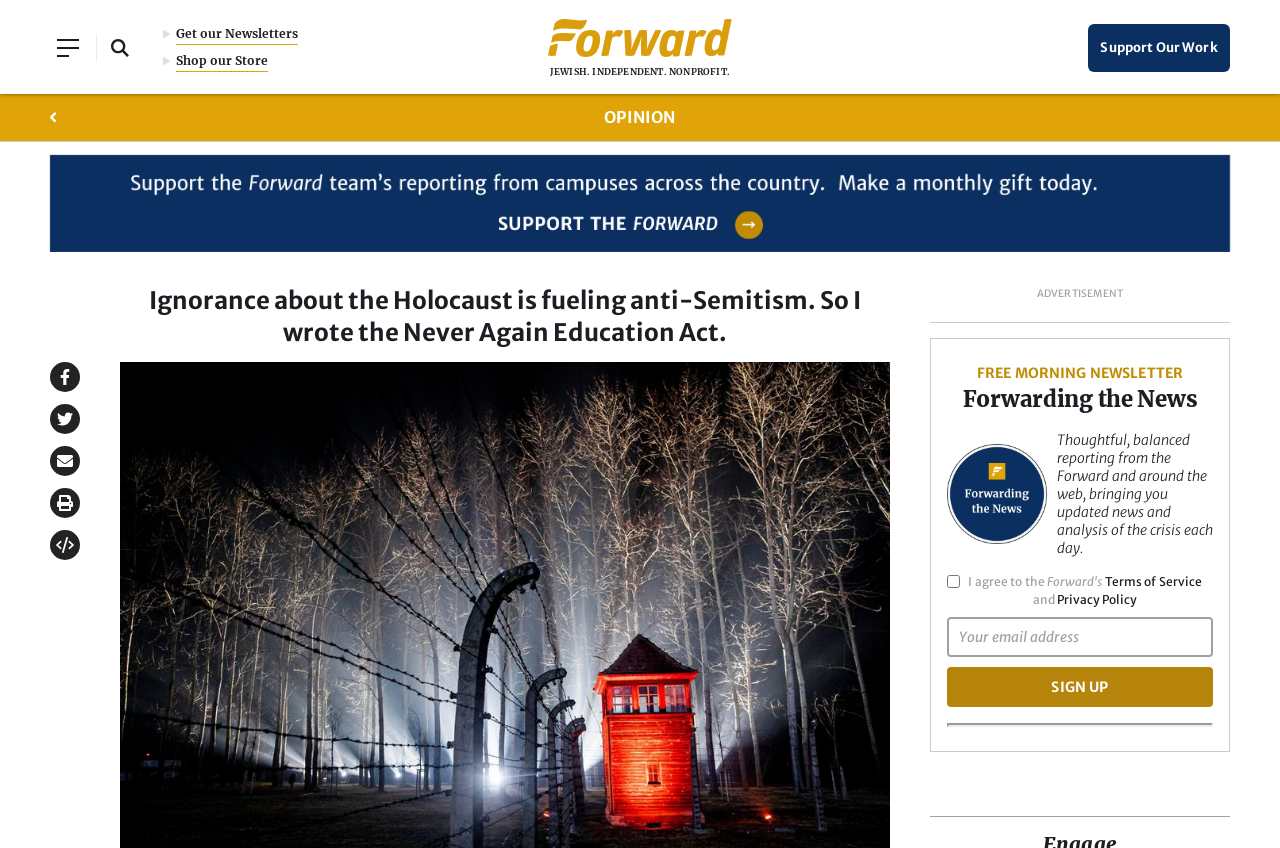What is required to sign up for the morning newsletter?
Can you give a detailed and elaborate answer to the question?

I determined the answer by looking at the newsletter sign-up form, which requires an email address and agreement to the terms of service and privacy policy.